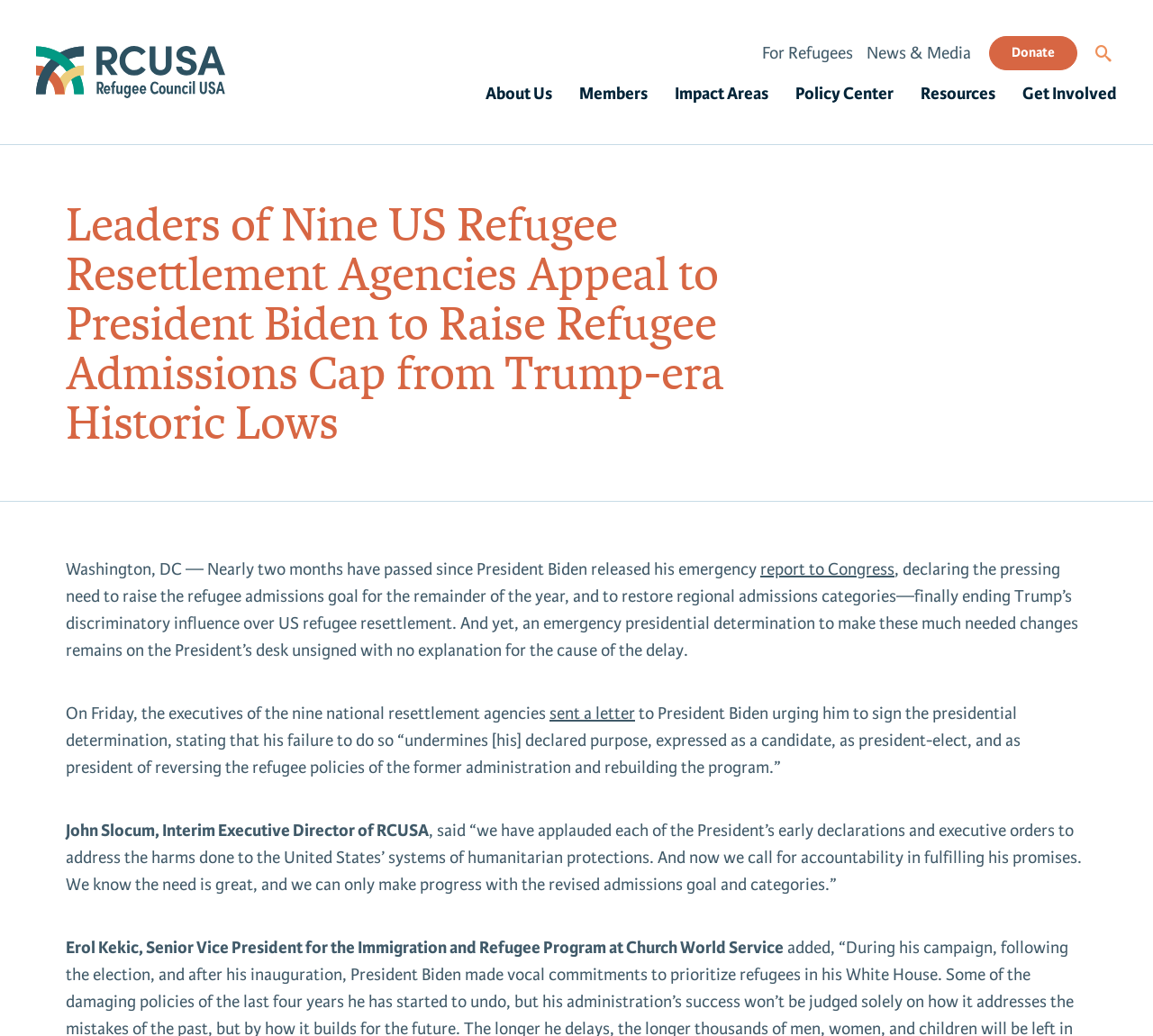Provide a short answer to the following question with just one word or phrase: How many links are in the top navigation menu?

7